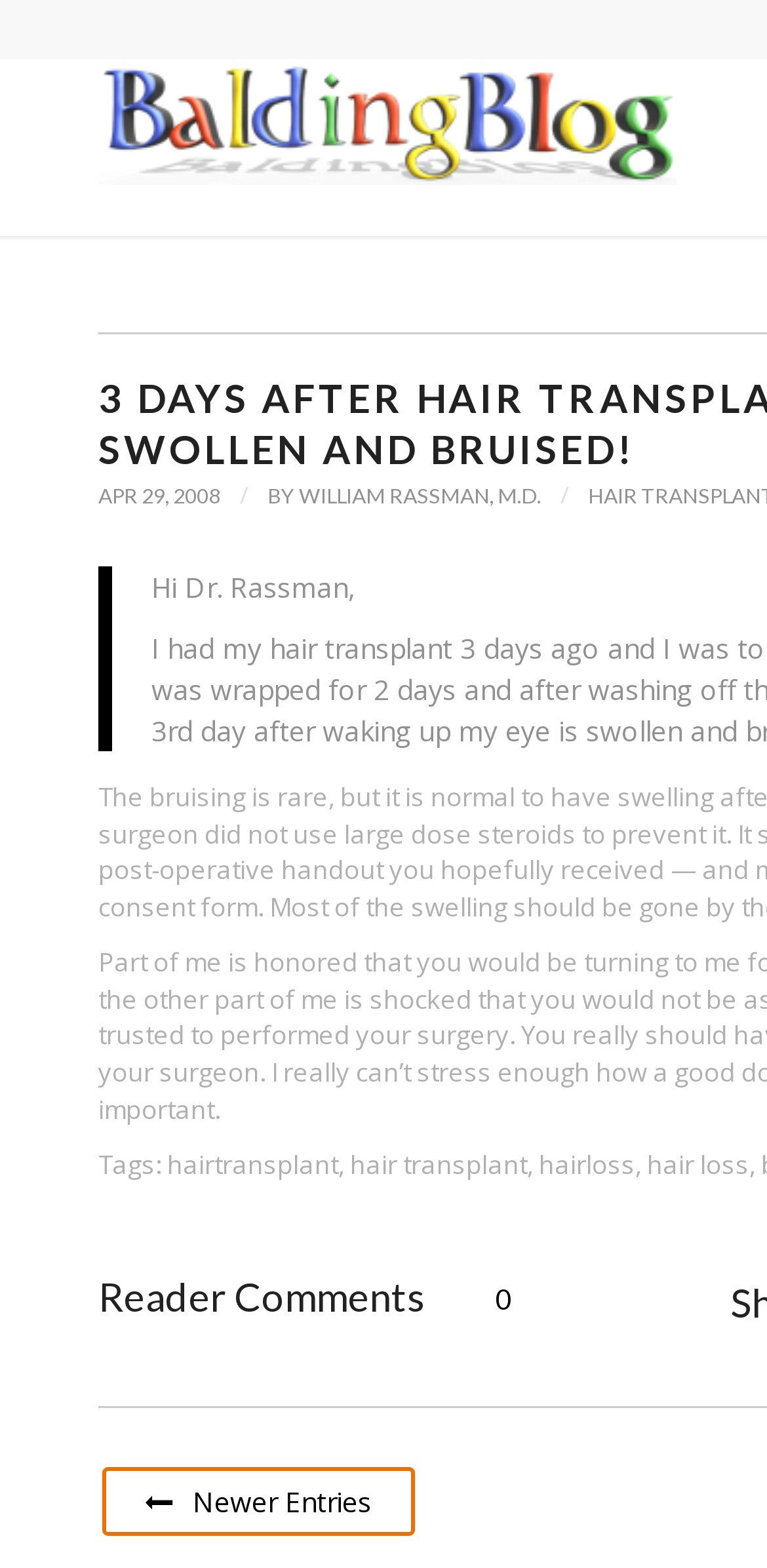Ascertain the bounding box coordinates for the UI element detailed here: "William Rassman, M.D.". The coordinates should be provided as [left, top, right, bottom] with each value being a float between 0 and 1.

[0.39, 0.309, 0.705, 0.324]